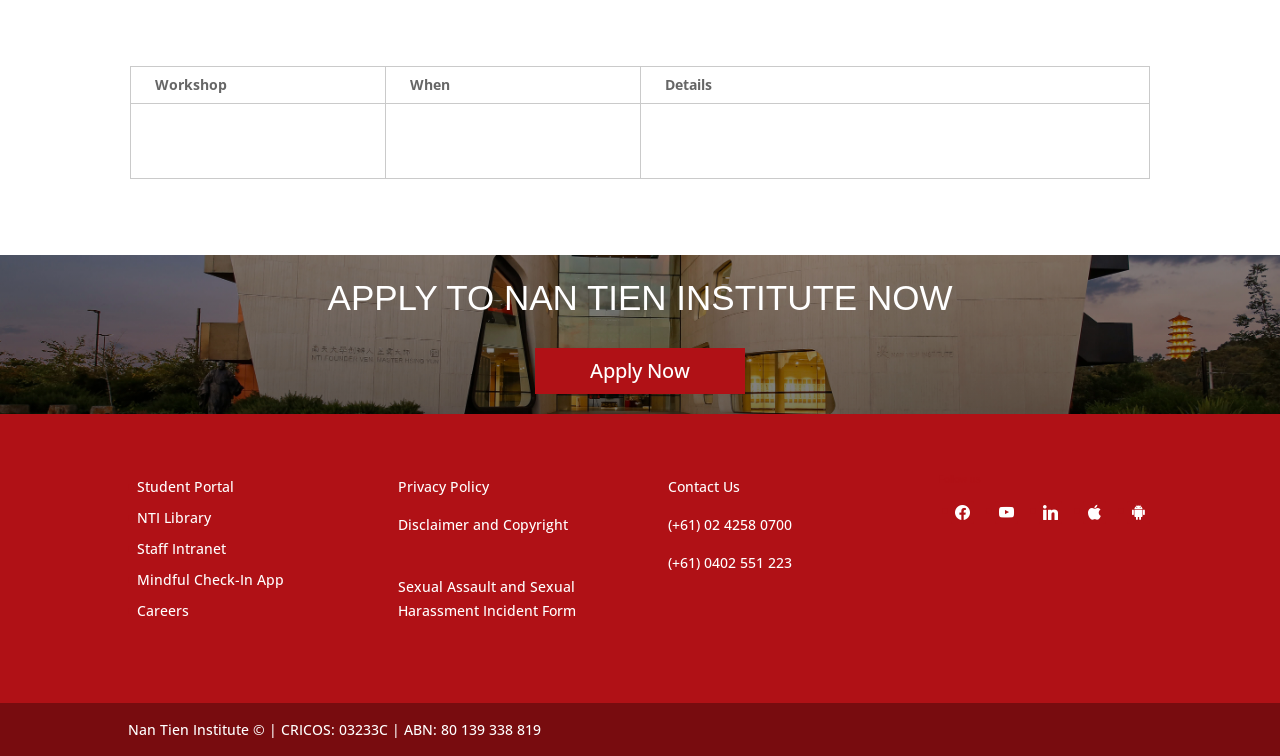Find the bounding box of the UI element described as: "Apply Now". The bounding box coordinates should be given as four float values between 0 and 1, i.e., [left, top, right, bottom].

[0.418, 0.46, 0.582, 0.521]